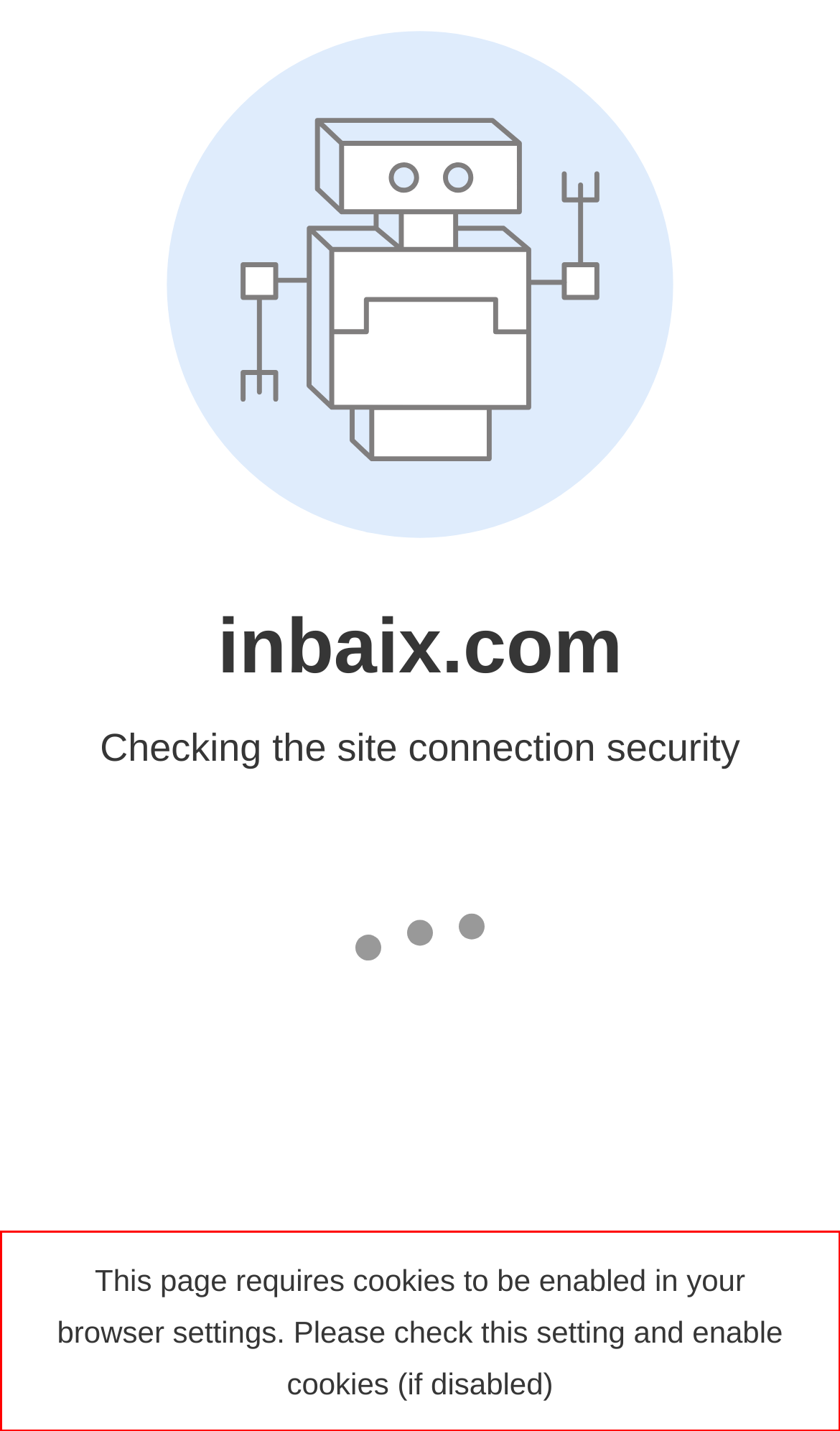Given a webpage screenshot, identify the text inside the red bounding box using OCR and extract it.

This page requires cookies to be enabled in your browser settings. Please check this setting and enable cookies (if disabled)